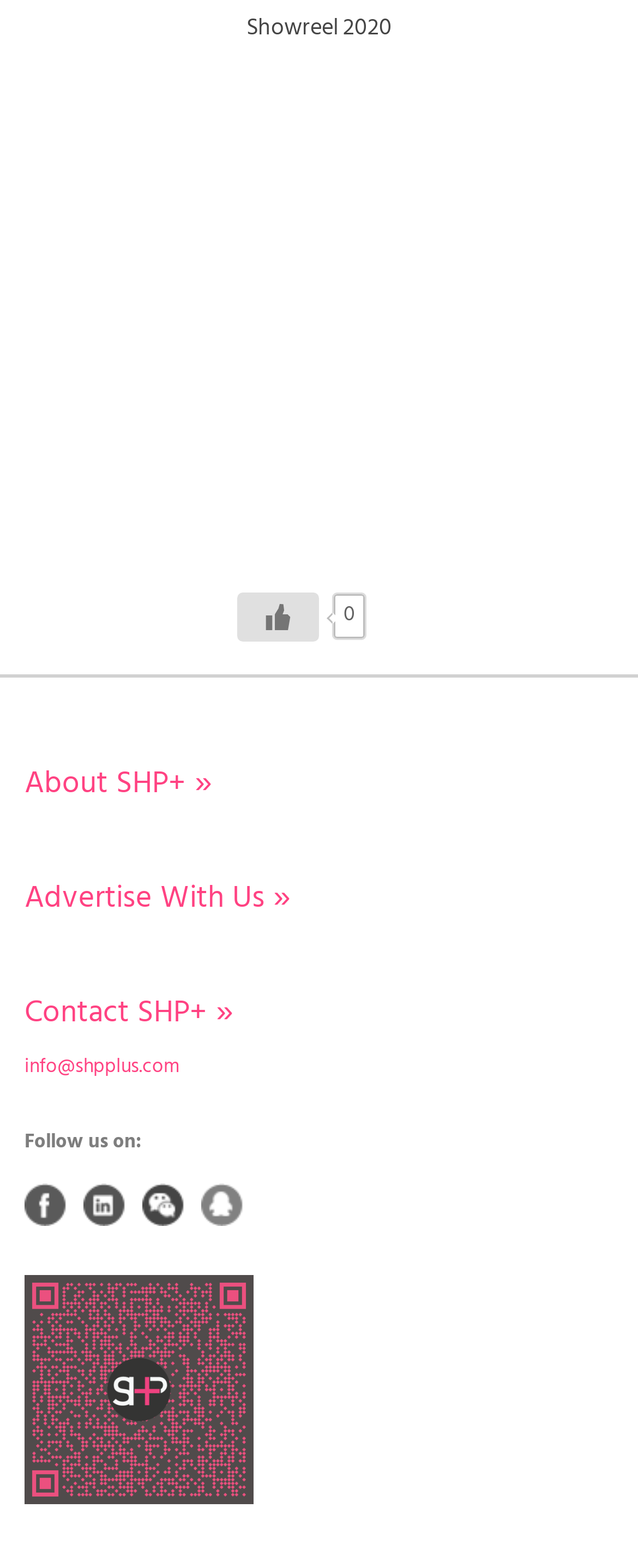What is the email address provided? From the image, respond with a single word or brief phrase.

info@shpplus.com